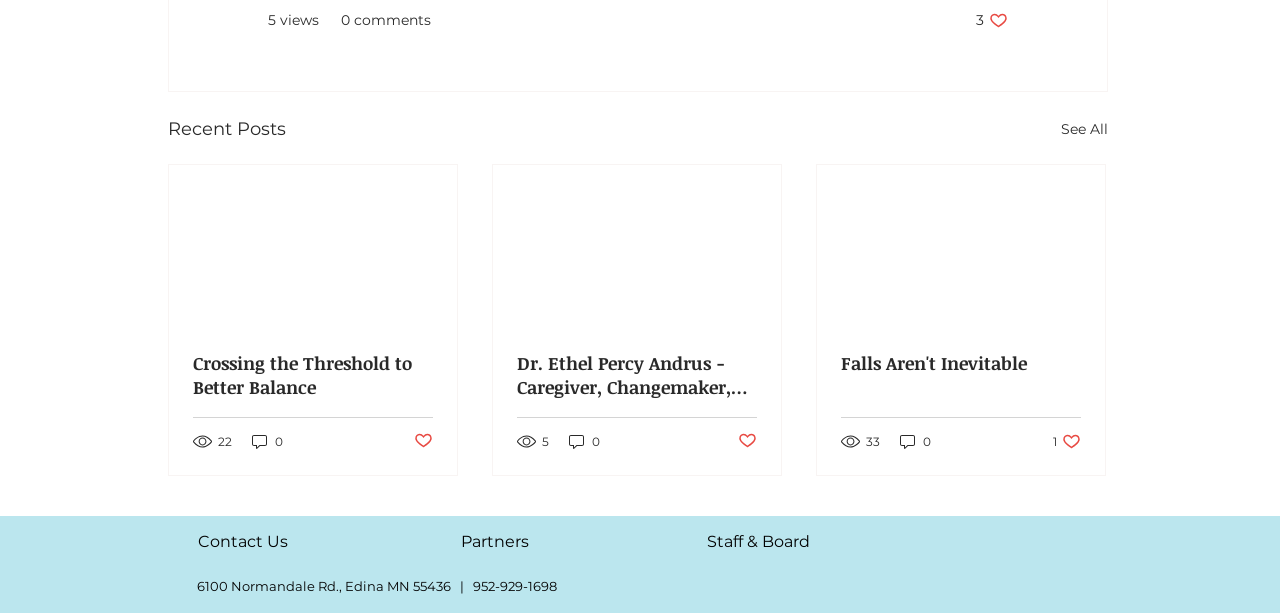What is the title of the first article?
Look at the image and answer the question with a single word or phrase.

Crossing the Threshold to Better Balance